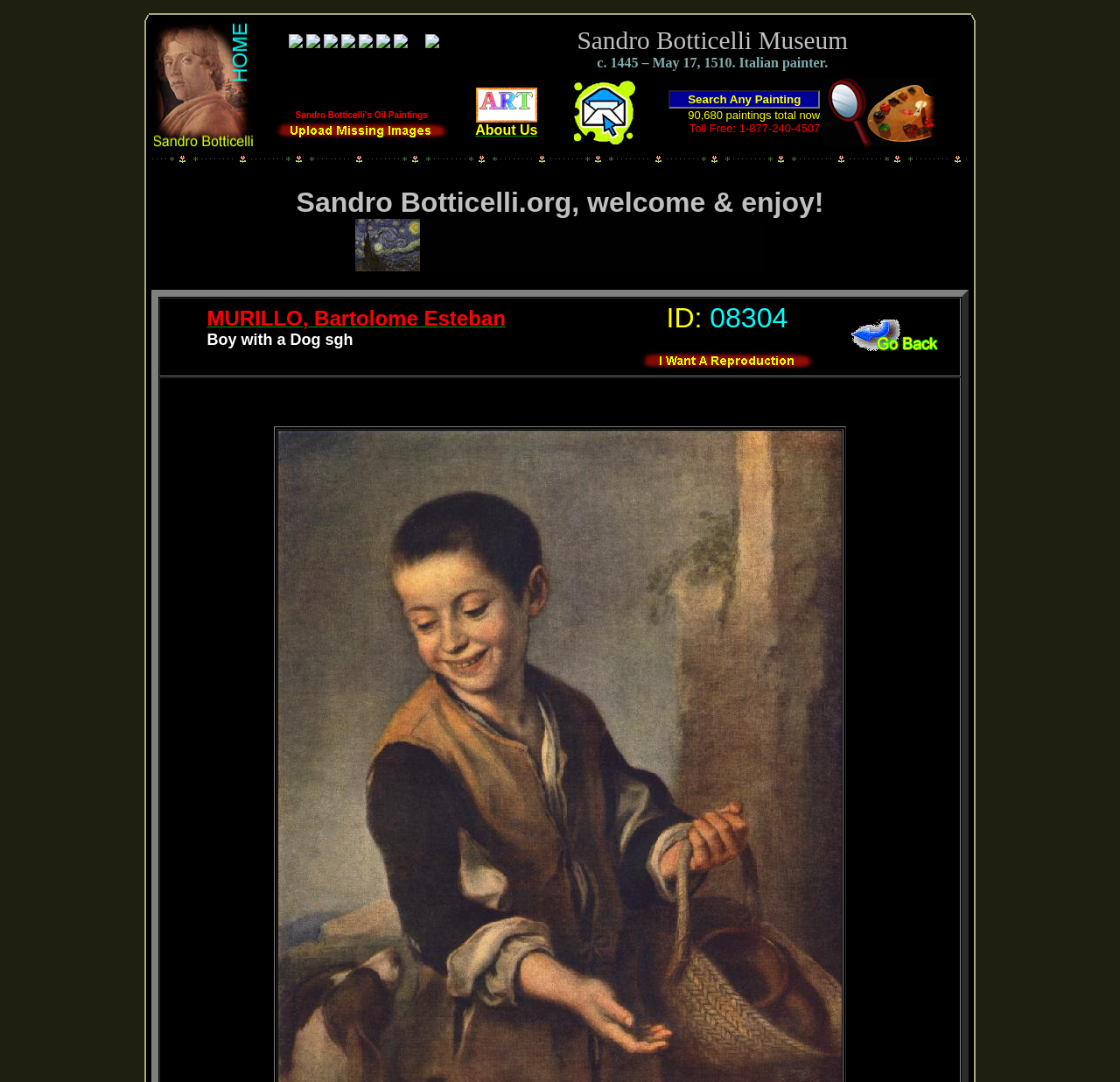Describe all the key features of the webpage in detail.

This webpage is dedicated to the Italian painter Sandro Botticelli, showcasing his oil paintings. At the top, there is a header section with a logo image of Sandro Botticelli, accompanied by a brief description of the painter and the website's purpose. Below the header, there are several navigation links, including "About Us", "email", and "Search Any Painting", which allows users to search through a vast collection of 90,680 paintings. There is also a toll-free phone number provided.

The main content area is divided into two sections. On the left, there is a table of contents with a list of paintings, including "Boy with a Dog sgh" by MURILLO, Bartolome Esteban. Each painting is represented by a link, and some have accompanying images. On the right, there is a welcome message and a link to the website's homepage.

Throughout the webpage, there are several images, including logos, icons, and painting thumbnails. The layout is organized, with clear headings and concise text, making it easy to navigate and find specific information about Sandro Botticelli's artwork.